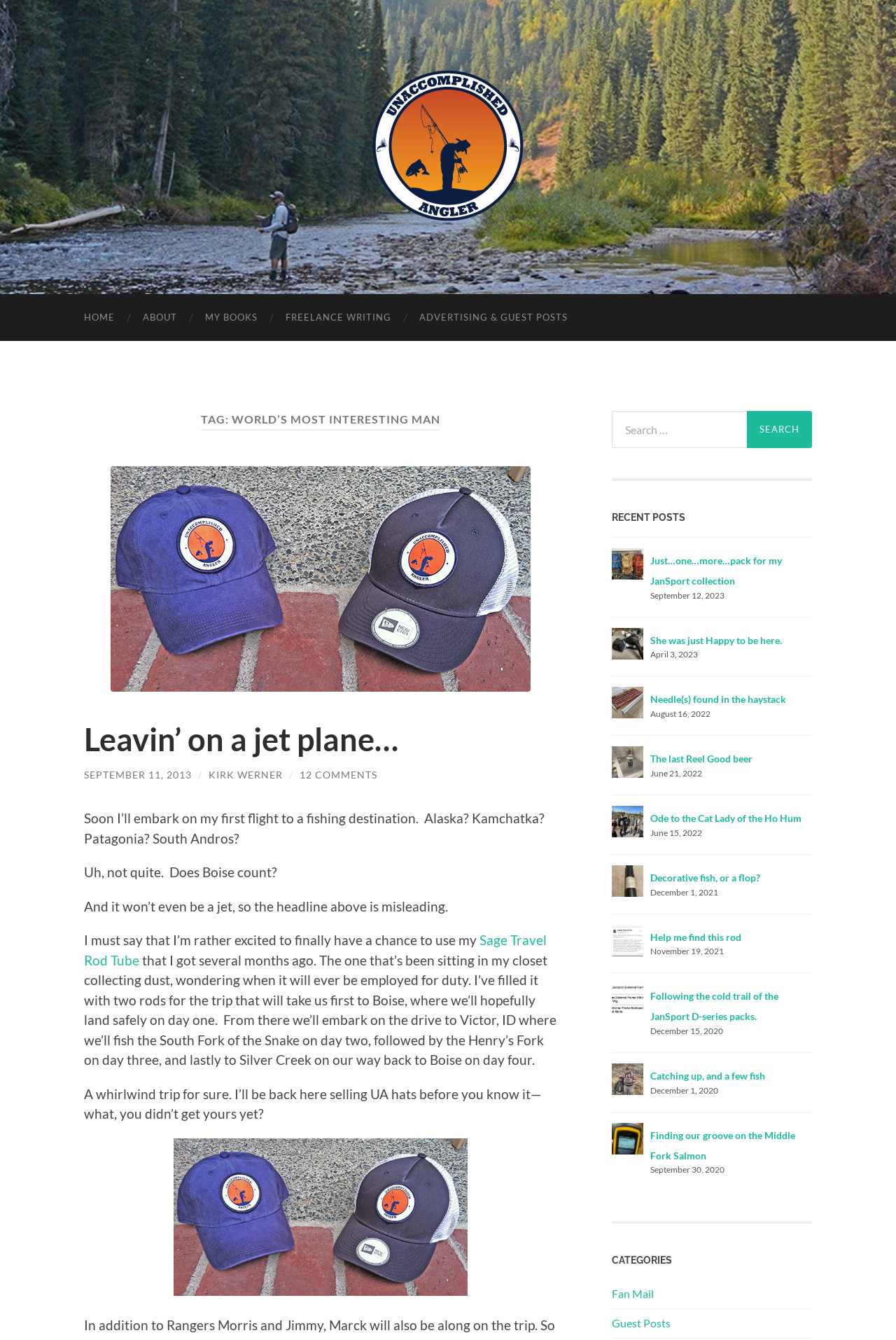What is the purpose of the search box?
Look at the image and respond with a single word or a short phrase.

To search the website